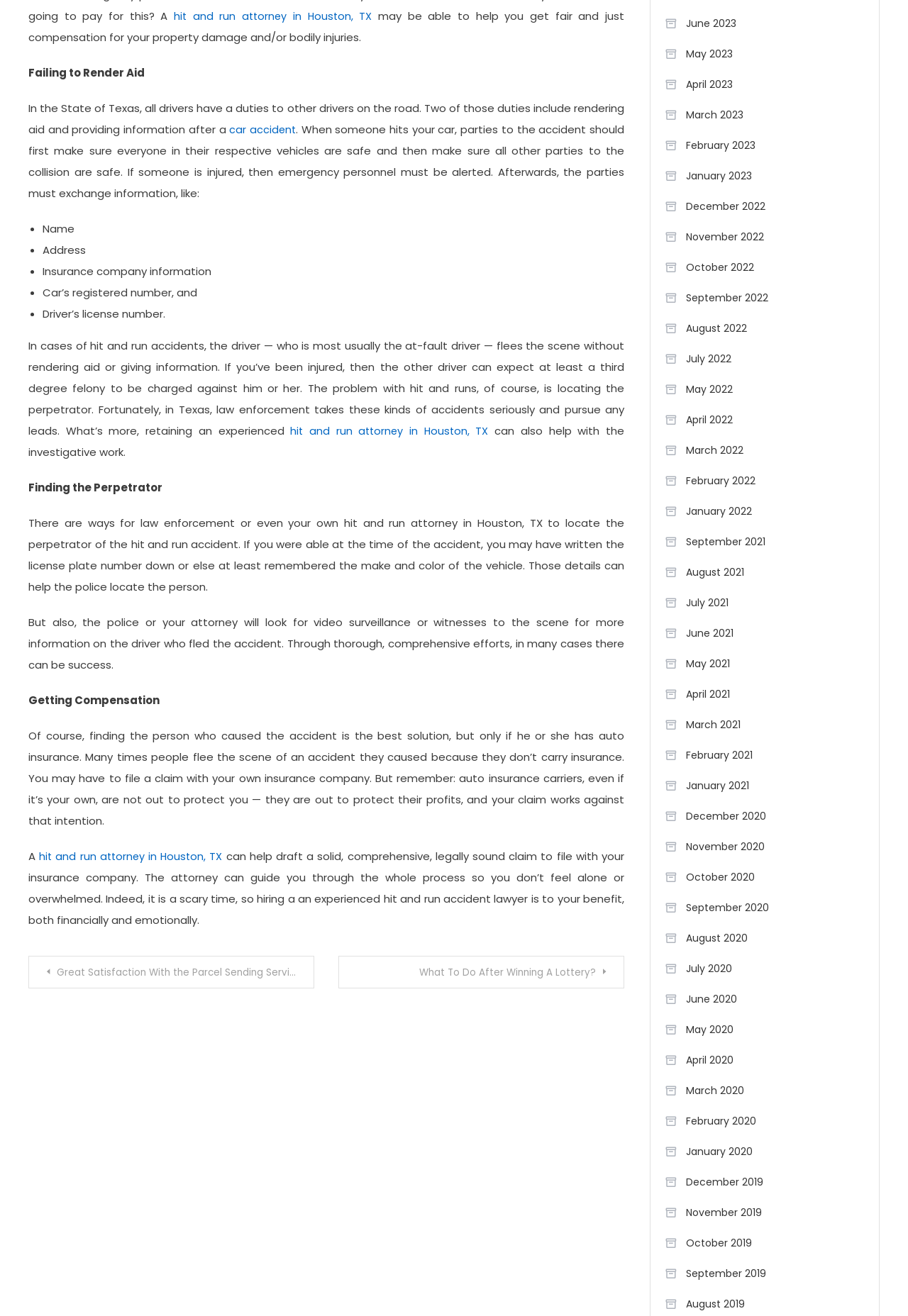What can a hit and run attorney do to help?
Please respond to the question with as much detail as possible.

Based on the webpage, a hit and run attorney can assist with the investigation to locate the perpetrator and also help with drafting a solid claim to file with the insurance company to seek compensation for damages and injuries.